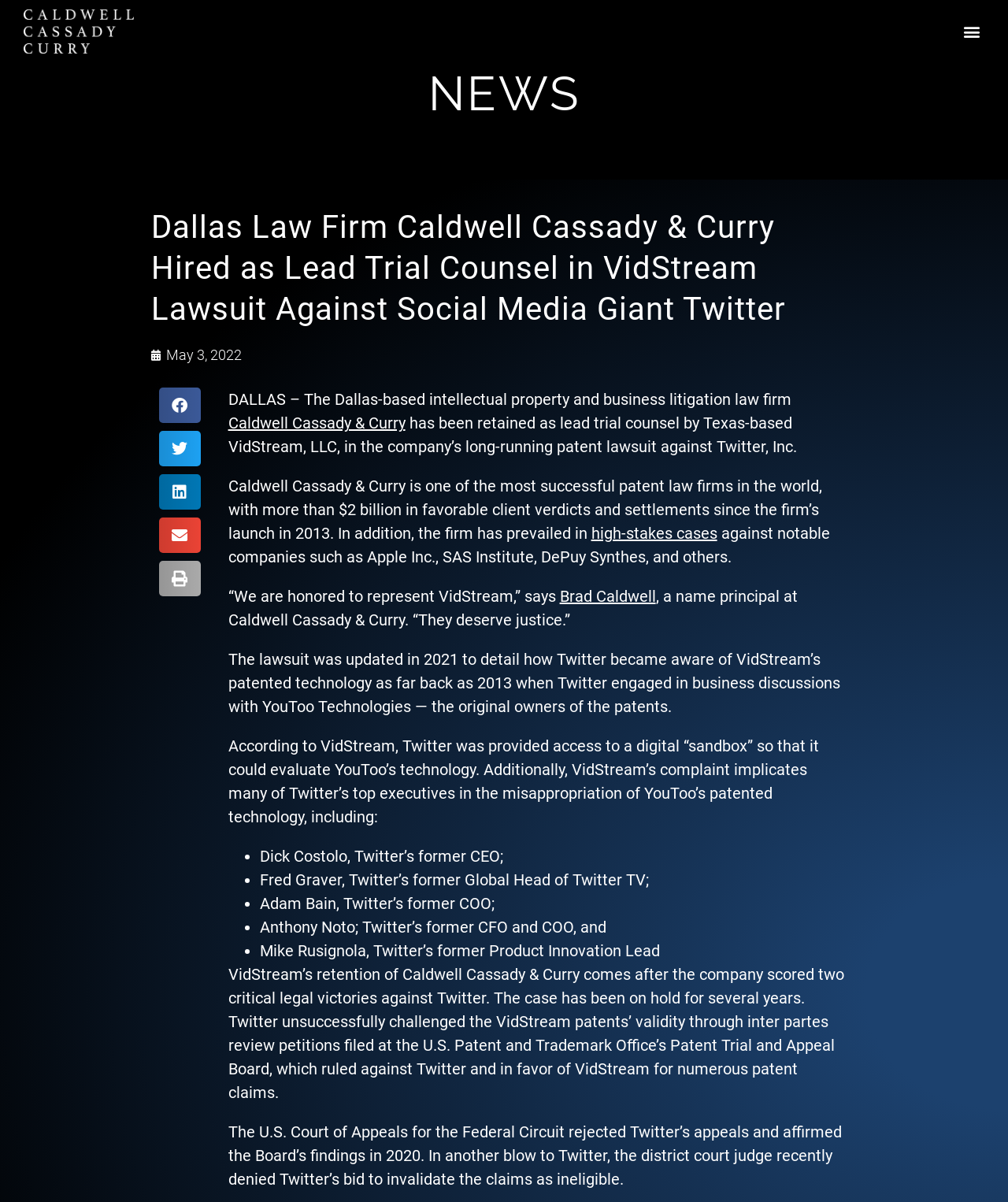Carefully examine the image and provide an in-depth answer to the question: What is the name of the company that originally owned the patents?

I found the answer by looking at the sentence 'The lawsuit was updated in 2021 to detail how Twitter became aware of VidStream’s patented technology as far back as 2013 when Twitter engaged in business discussions with YouToo Technologies — the original owners of the patents.' which mentions the original owner of the patents.